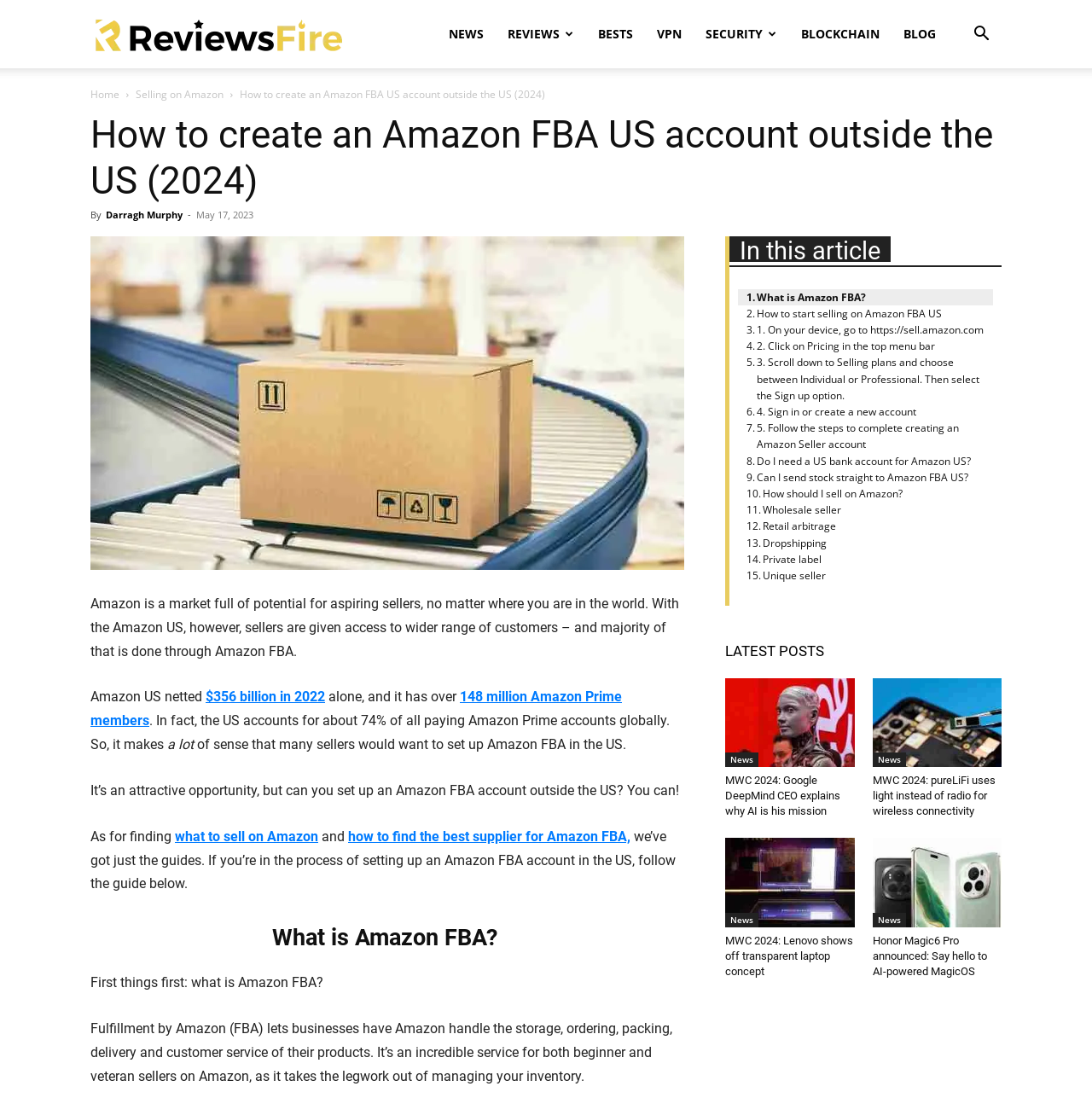Identify the primary heading of the webpage and provide its text.

How to create an Amazon FBA US account outside the US (2024)